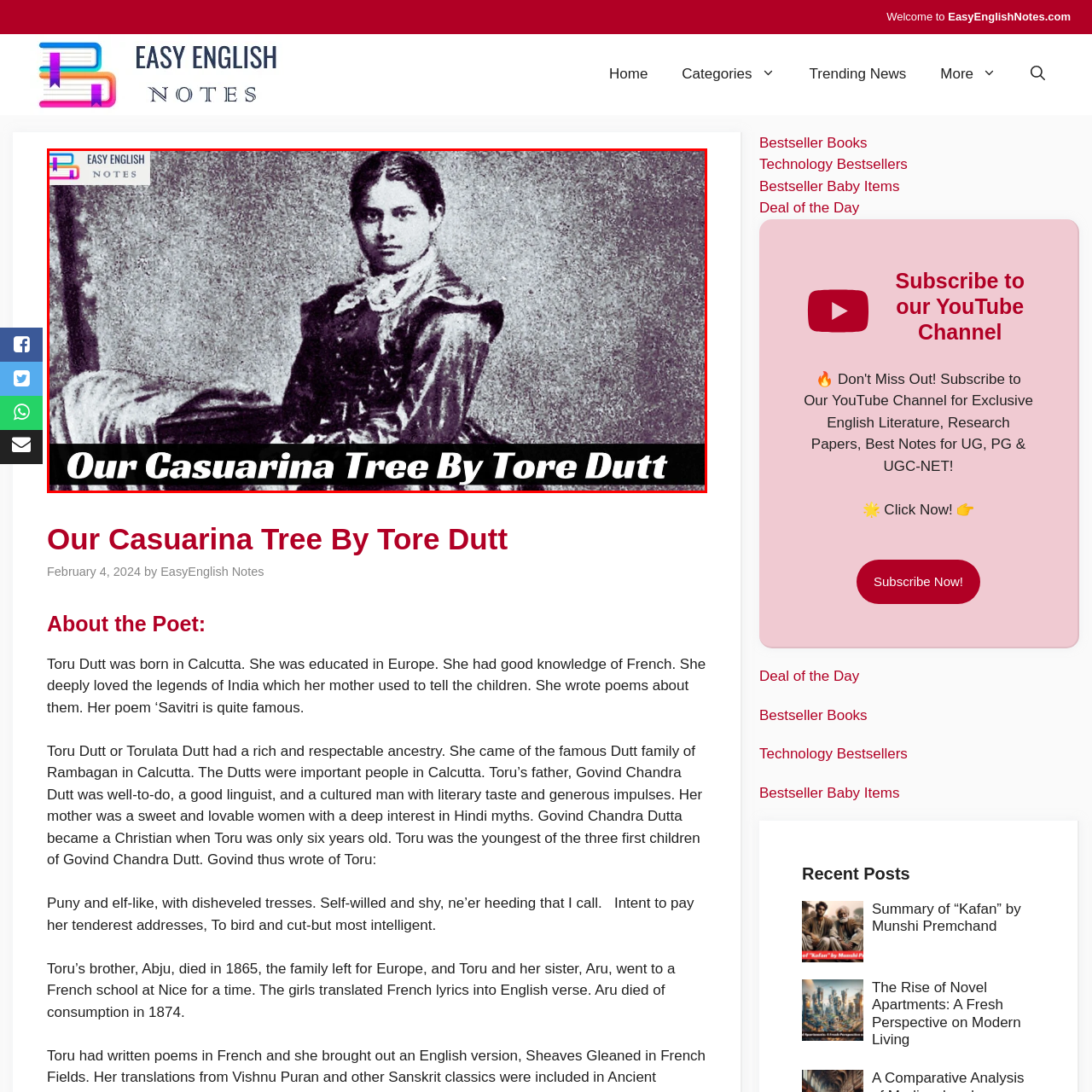What is the title of Toru Dutt's famous poem?
Direct your attention to the image marked by the red bounding box and answer the question with a single word or phrase.

Our Casuarina Tree